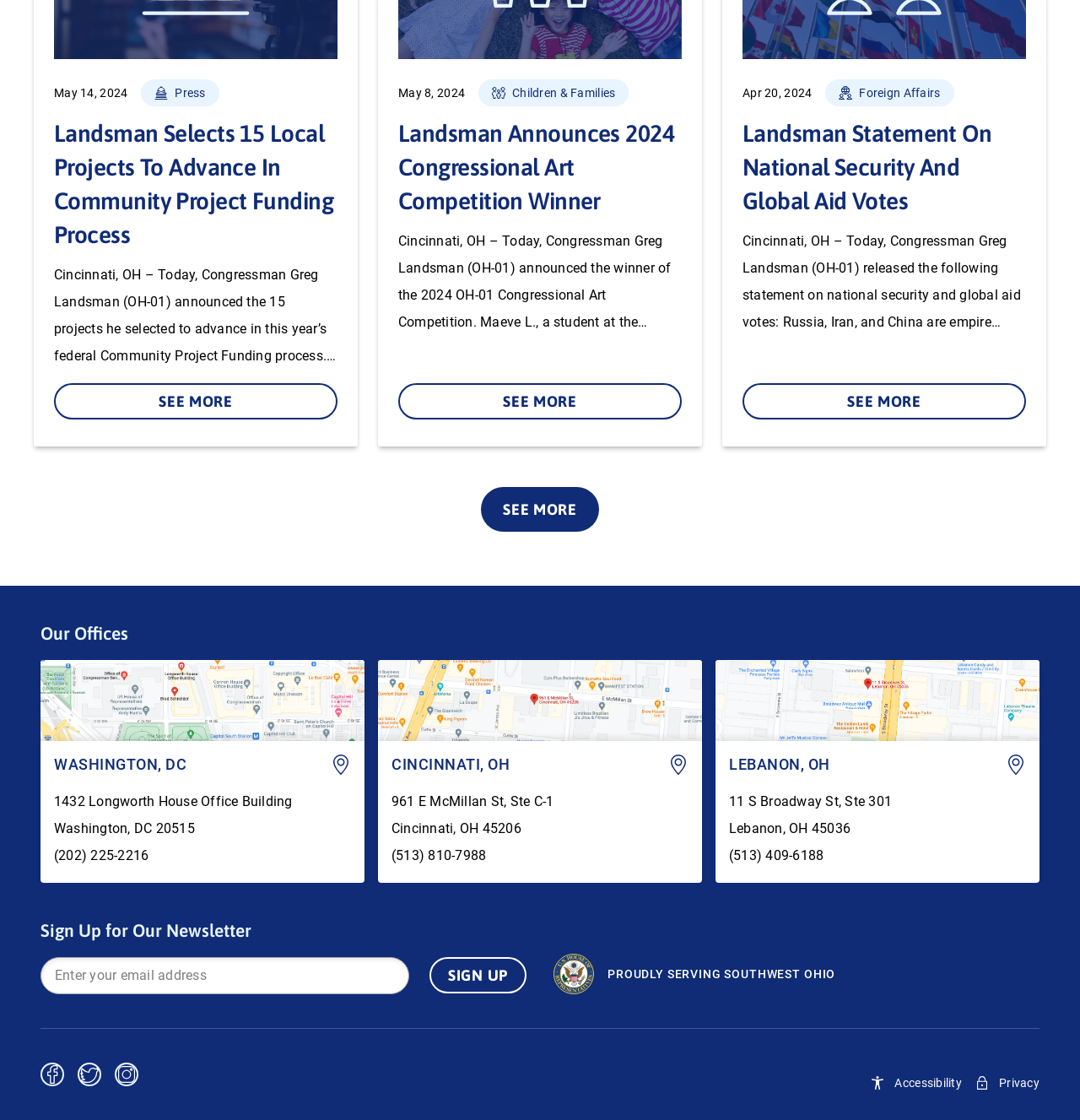Using the description: "(202) 225-2216", determine the UI element's bounding box coordinates. Ensure the coordinates are in the format of four float numbers between 0 and 1, i.e., [left, top, right, bottom].

[0.05, 0.757, 0.138, 0.771]